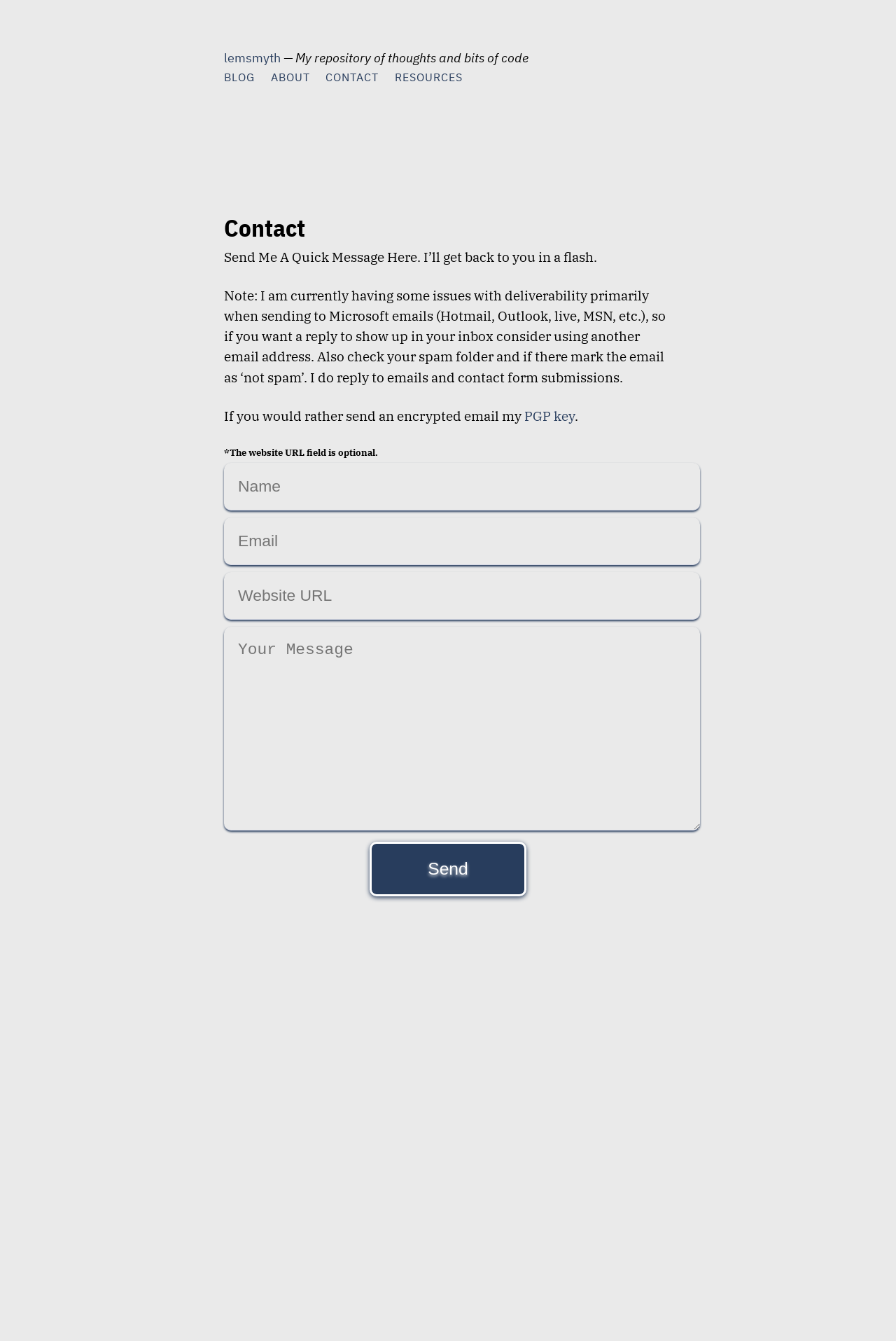Respond with a single word or phrase:
What is the minimum number of fields required to be filled in the contact form?

3